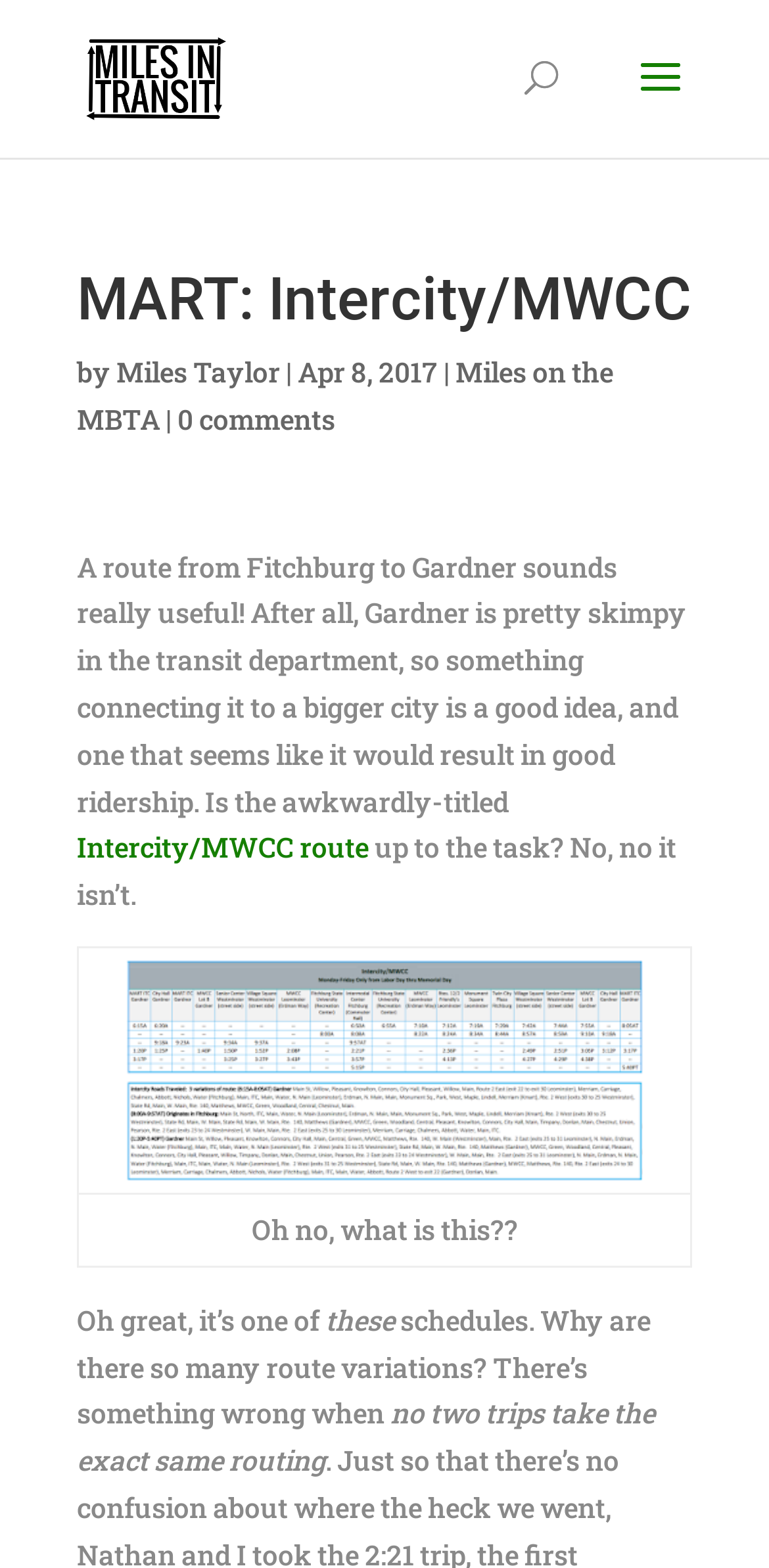What is the text in the first gridcell?
Please ensure your answer to the question is detailed and covers all necessary aspects.

The text in the first gridcell can be found by looking at the table structure, which has a gridcell with the text 'Oh no, what is this??'.